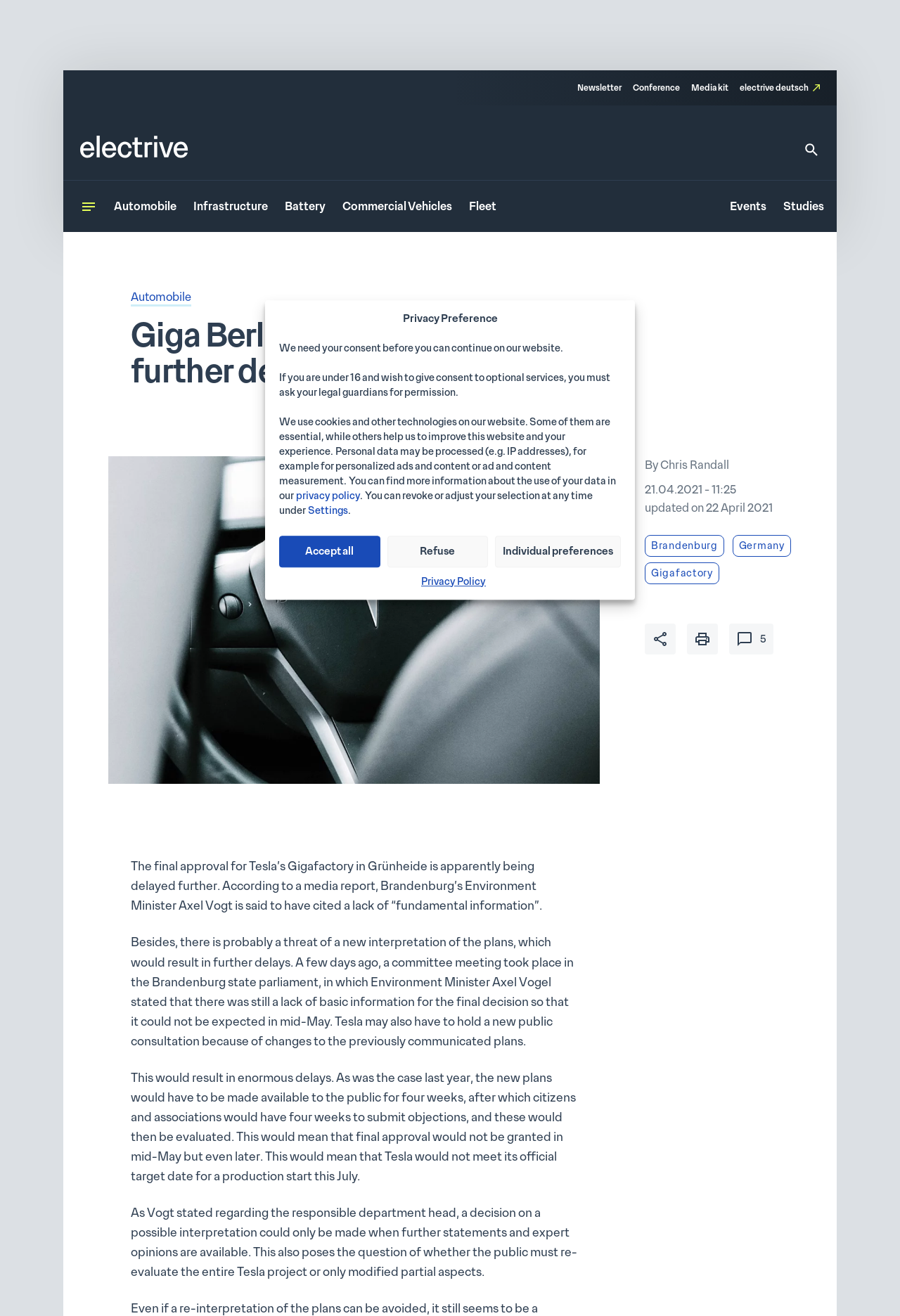Find the bounding box coordinates of the element to click in order to complete this instruction: "Click the 'Gigafactory' link". The bounding box coordinates must be four float numbers between 0 and 1, denoted as [left, top, right, bottom].

[0.716, 0.427, 0.799, 0.444]